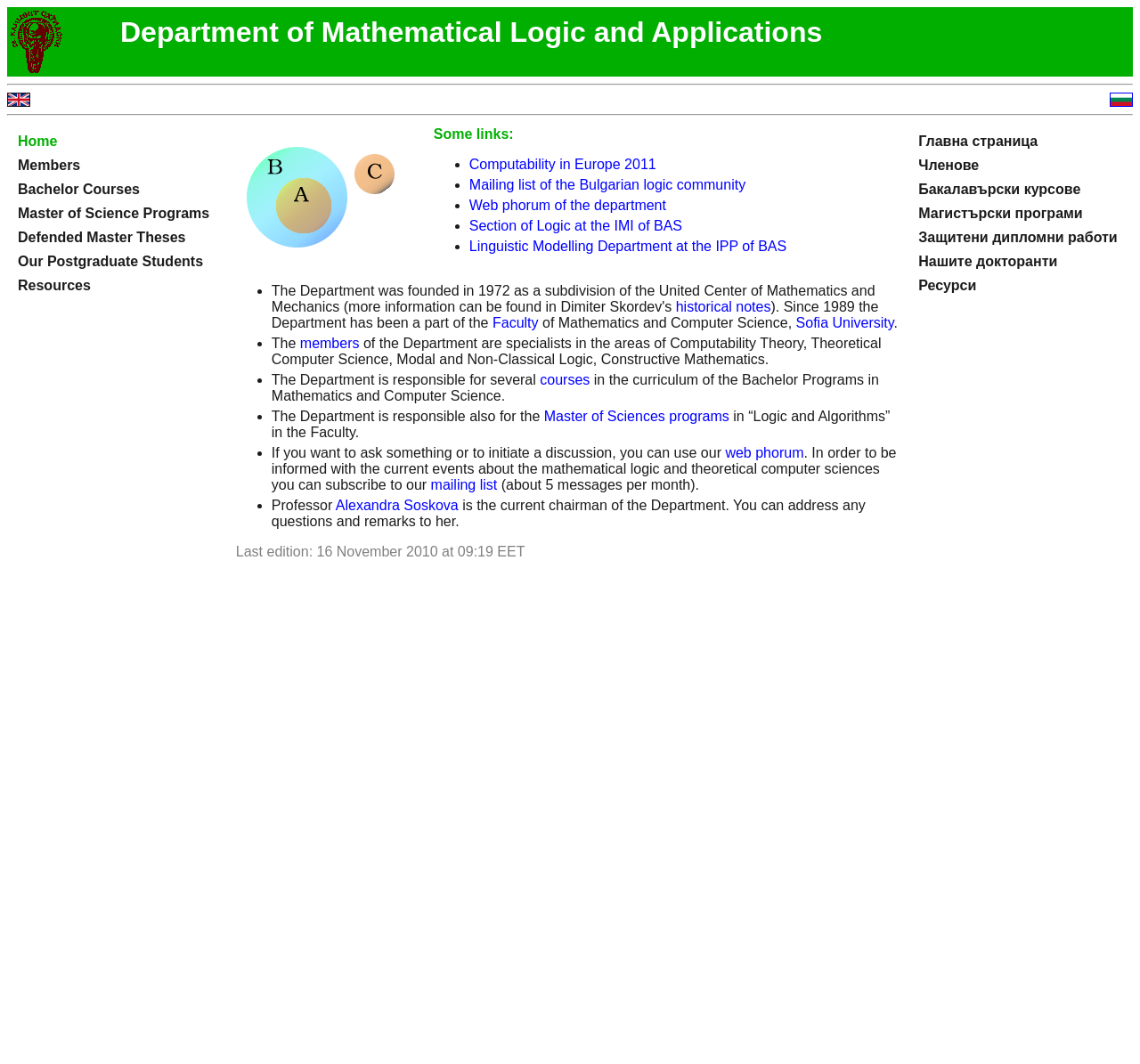Please find the bounding box for the UI element described by: "Home".

[0.016, 0.126, 0.05, 0.14]